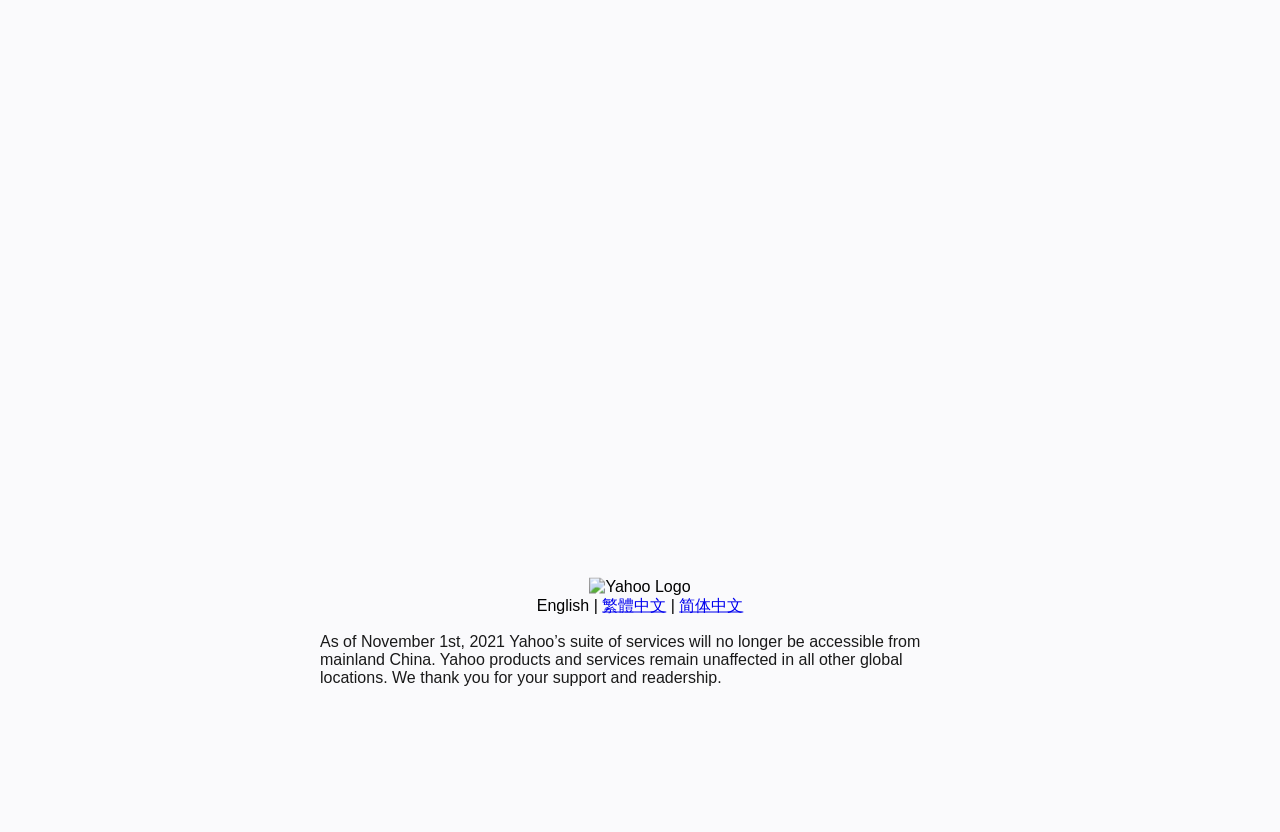Find and provide the bounding box coordinates for the UI element described here: "简体中文". The coordinates should be given as four float numbers between 0 and 1: [left, top, right, bottom].

[0.531, 0.717, 0.581, 0.737]